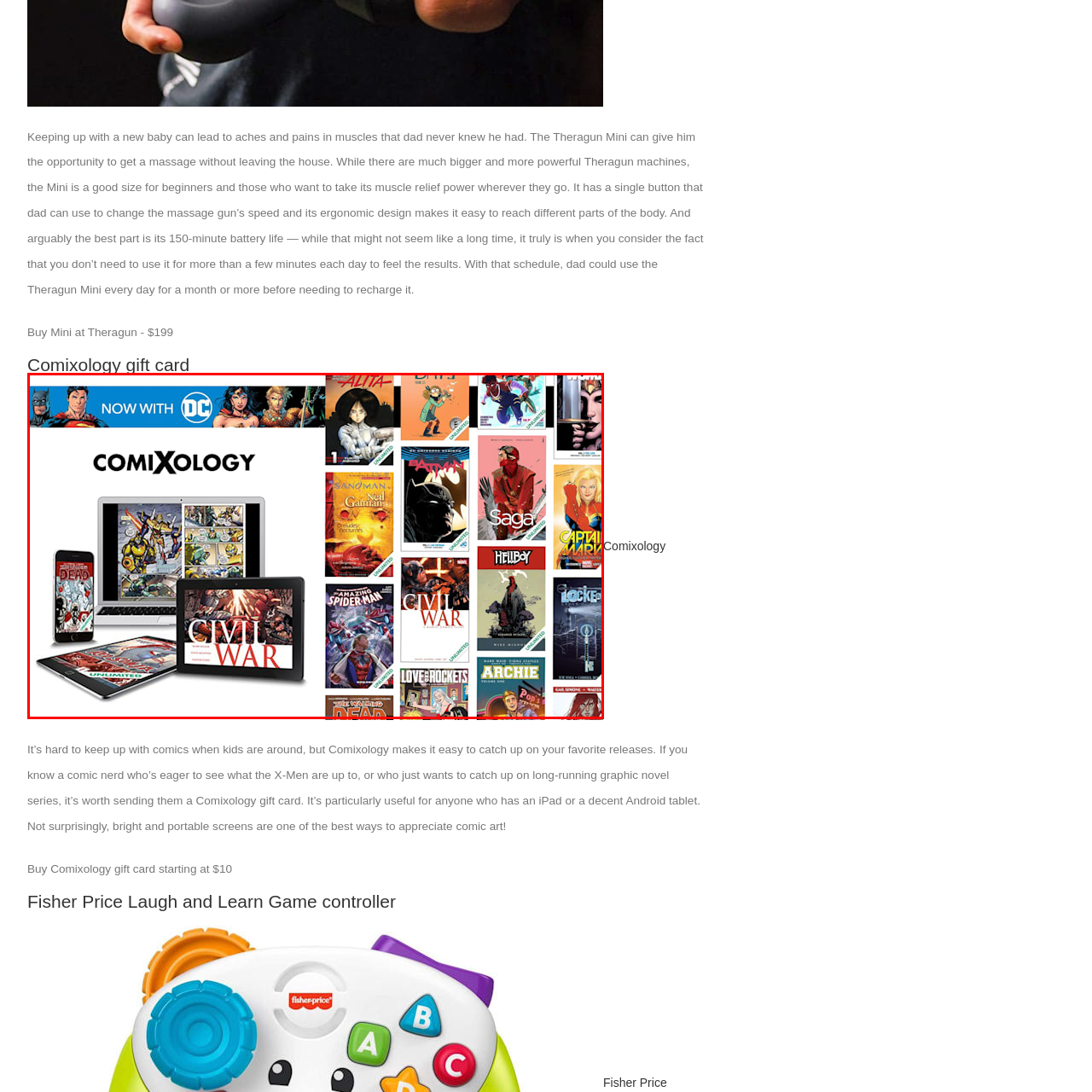Generate a detailed caption for the picture that is marked by the red rectangle.

The image showcases the Comixology platform, perfect for comic book lovers seeking to keep up with their favorite titles. Prominently displayed are various devices— a smartphone, tablet, and laptop— each featuring vibrant comic book covers, including titles like "Civil War" and "The Walking Dead." The Comixology logo sits boldly in the center, highlighting its digital comic service that allows access to an extensive library of comics, graphic novels, and manga. This image would appeal particularly to new dads who might want to explore comics during downtime, aligning with the theme of the gift card for Father's Day. Available for purchase starting at $10, this gift card is an excellent option for those looking to indulge a comic enthusiast amidst the challenges of parenting.